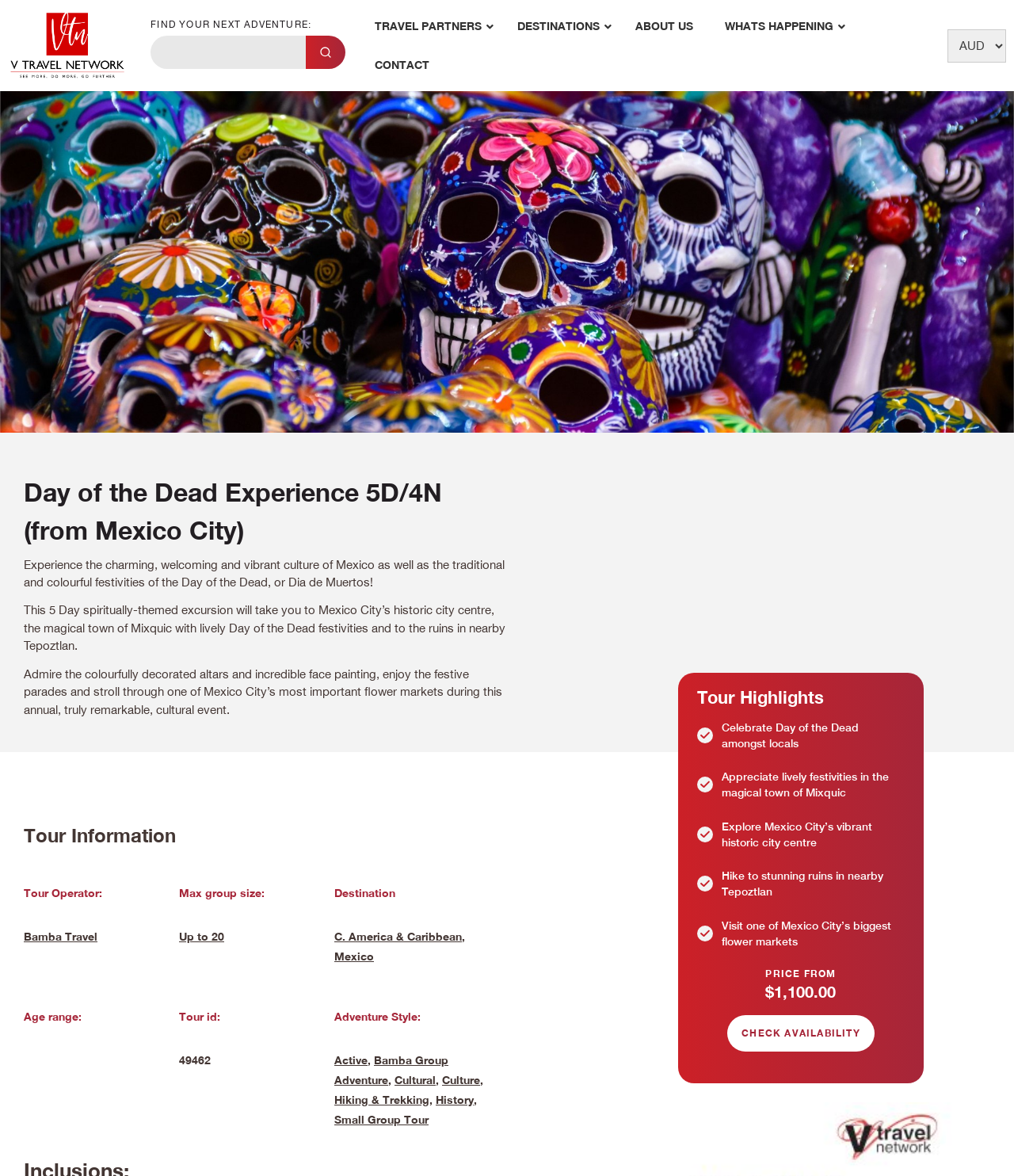Please specify the coordinates of the bounding box for the element that should be clicked to carry out this instruction: "Search for a travel adventure". The coordinates must be four float numbers between 0 and 1, formatted as [left, top, right, bottom].

[0.302, 0.03, 0.341, 0.058]